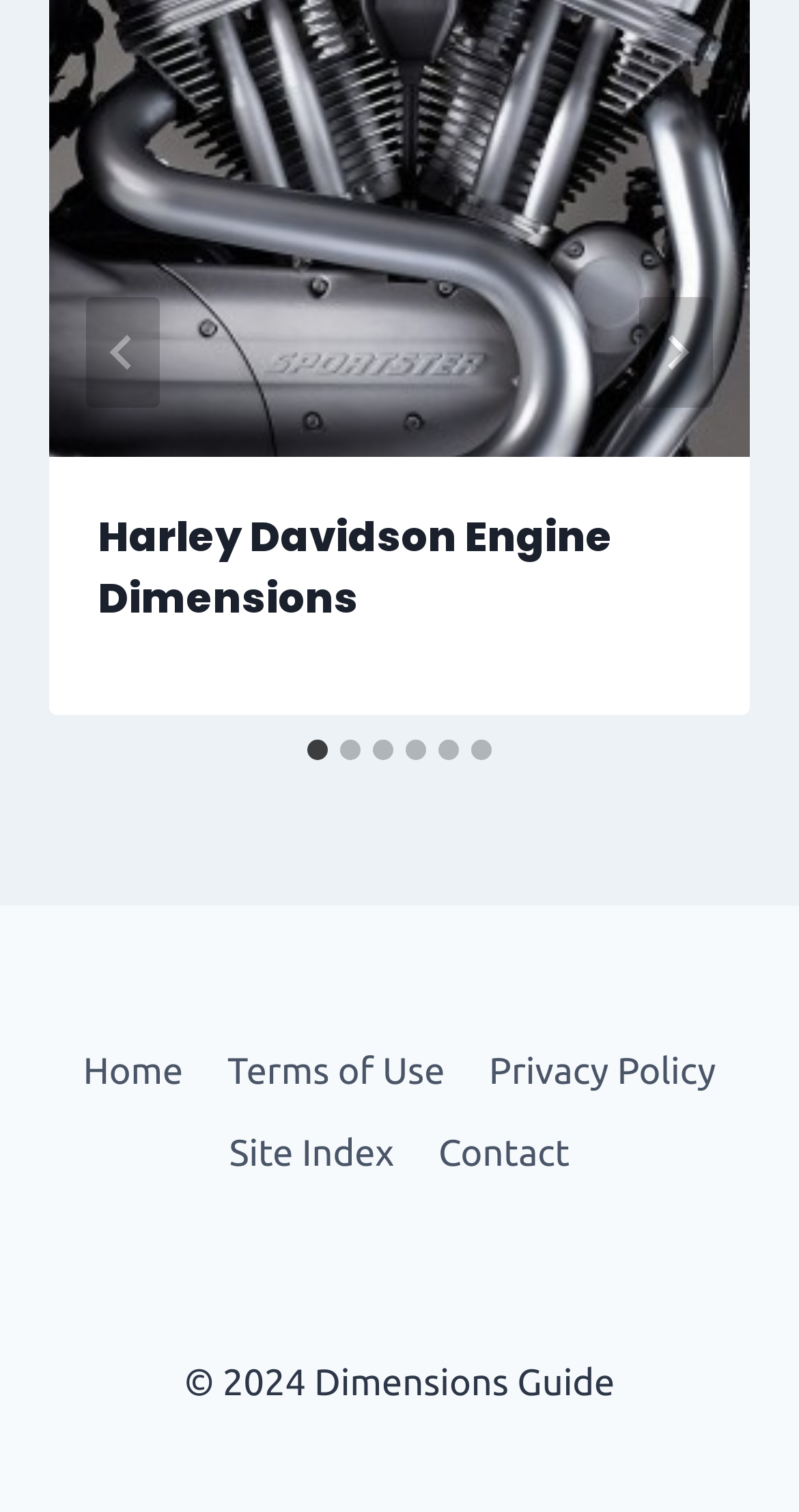What are the navigation links at the bottom of the webpage?
Can you provide an in-depth and detailed response to the question?

The navigation section at the bottom of the webpage has links to 'Home', 'Terms of Use', 'Privacy Policy', 'Site Index', and 'Contact', which are likely used for navigating to different parts of the website.